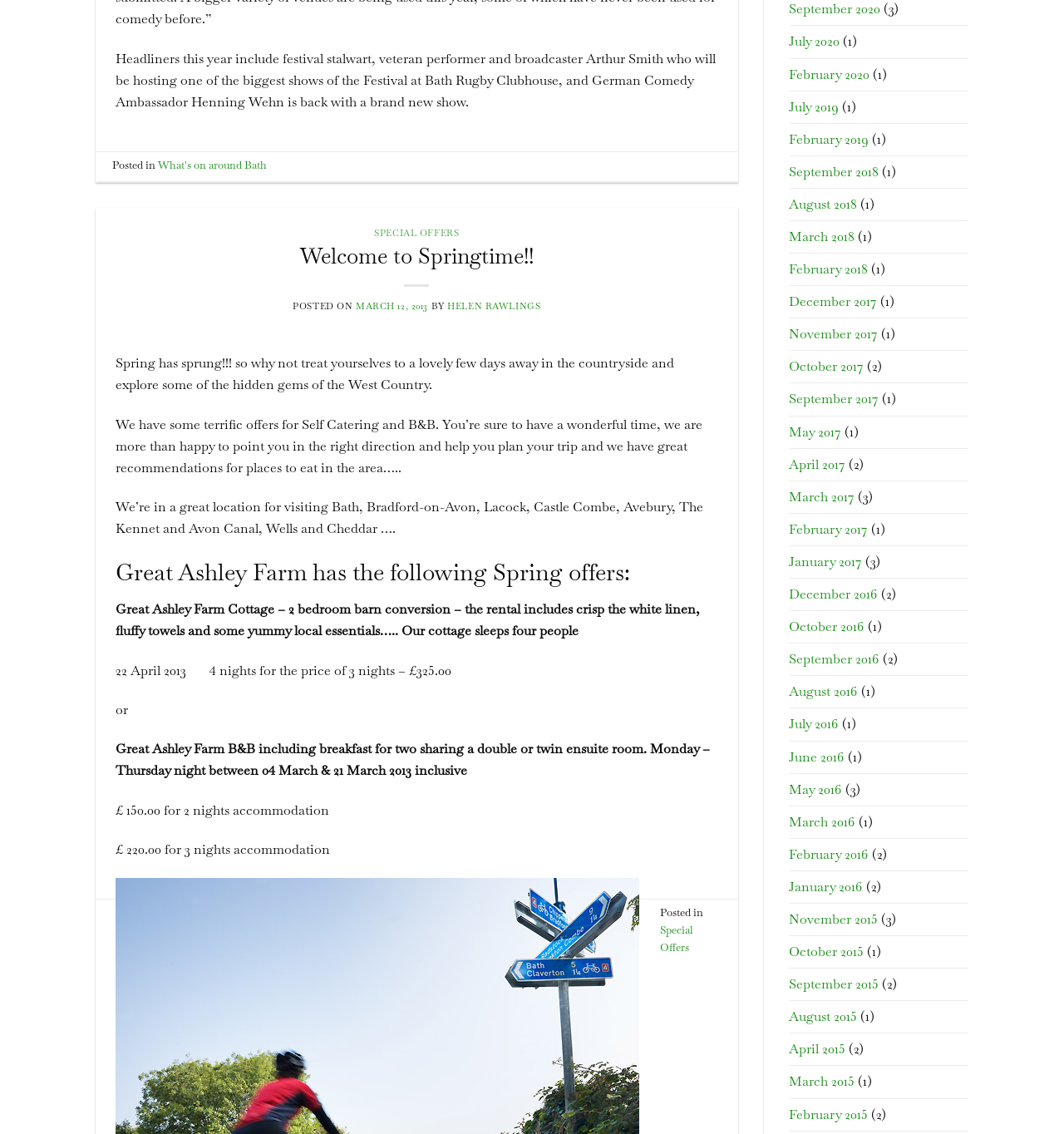Using the format (top-left x, top-left y, bottom-right x, bottom-right y), and given the element description, identify the bounding box coordinates within the screenshot: August 2018

[0.741, 0.166, 0.805, 0.194]